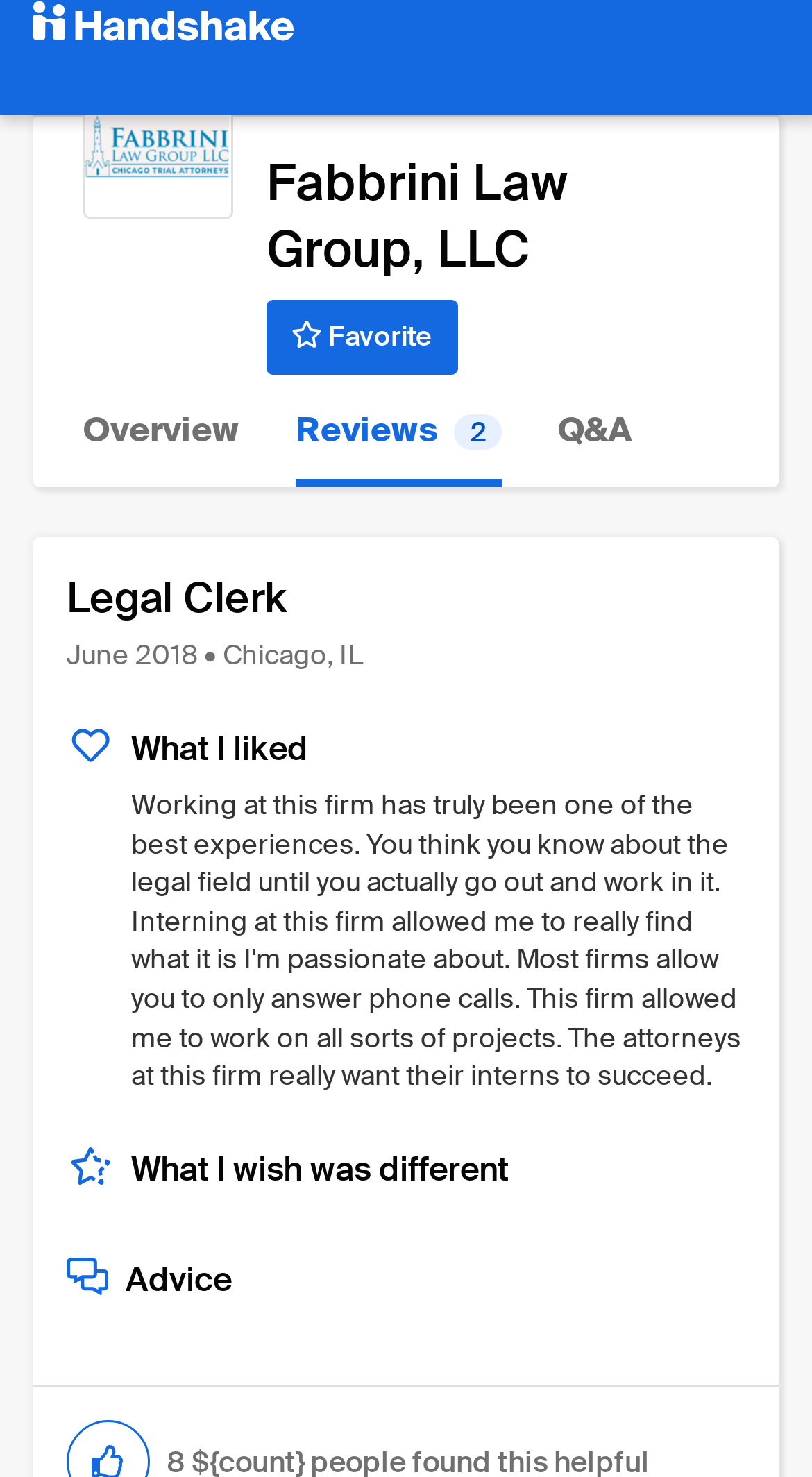Extract the top-level heading from the webpage and provide its text.

Fabbrini Law Group, LLC